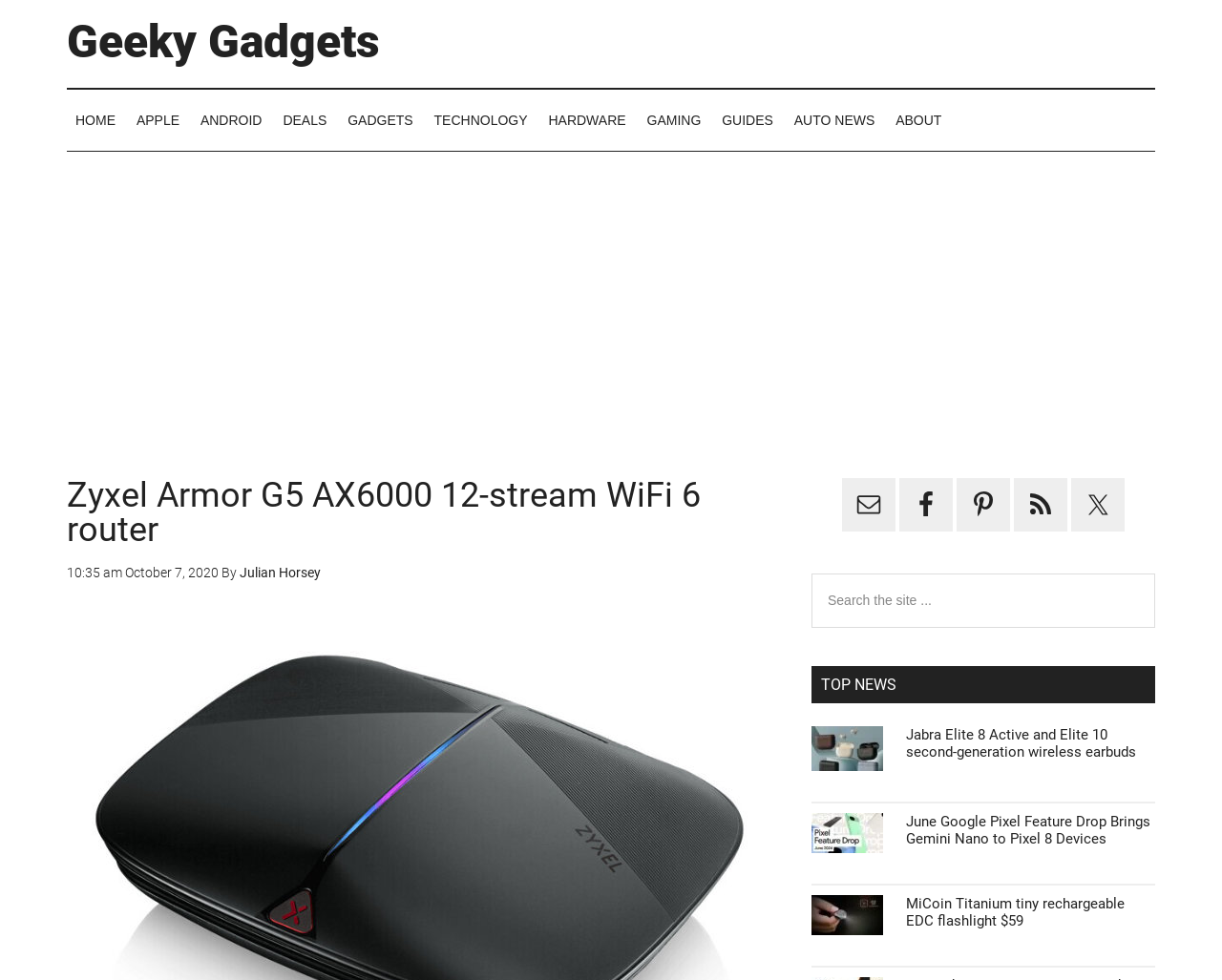Locate the headline of the webpage and generate its content.

Zyxel Armor G5 AX6000 12-stream WiFi 6 router